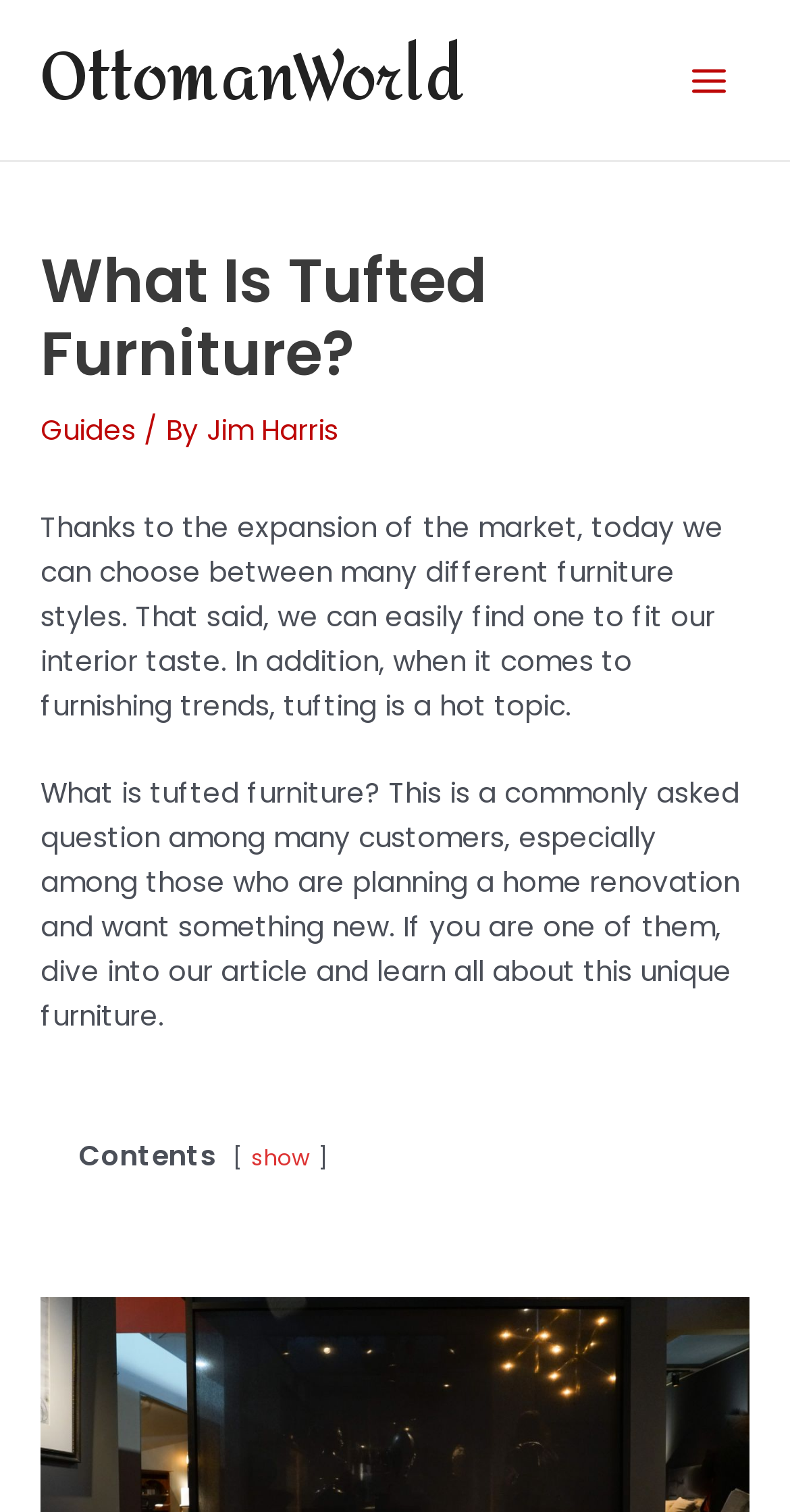Deliver a detailed narrative of the webpage's visual and textual elements.

The webpage is about tufted furniture, with a main title "What Is Tufted Furniture?" at the top. Below the title, there is a brief introduction to the topic, explaining that tufting is a hot trend in furnishing and that the article will provide information about this unique furniture style. 

On the top left, there is a link to "OttomanWorld", which is likely the website's name or a brand. On the top right, there is a button labeled "Main Menu" with an accompanying image. 

The main content of the webpage is divided into sections, with a "Contents" heading in the middle of the page. Below the "Contents" heading, there is a link labeled "show", which likely expands or collapses the content section. 

There are three links at the top of the page, one to "Guides" and another to the author "Jim Harris", with a text "/ By" in between. The rest of the page is filled with static text, which provides information about tufted furniture and its styles.